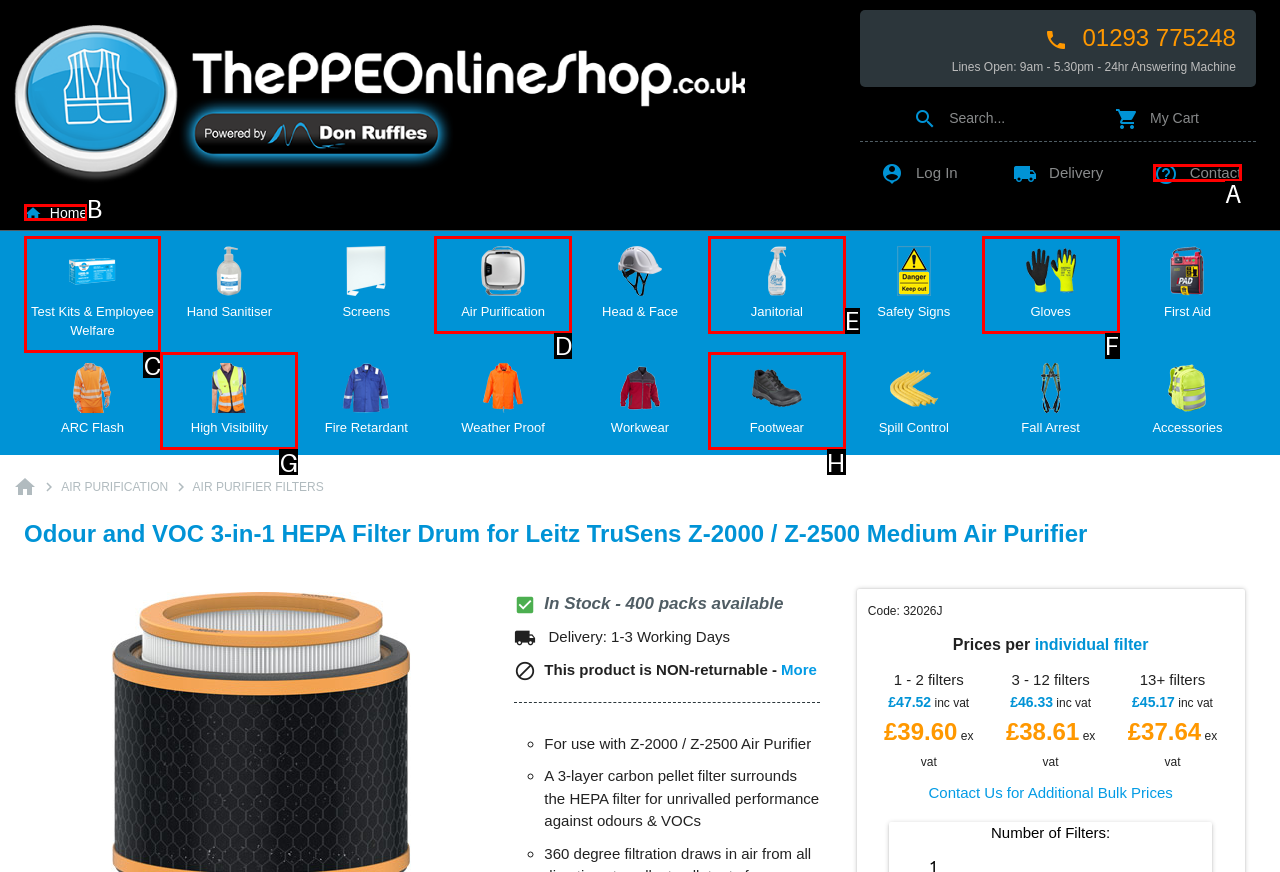Using the description: Test Kits & Employee Welfare, find the corresponding HTML element. Provide the letter of the matching option directly.

C